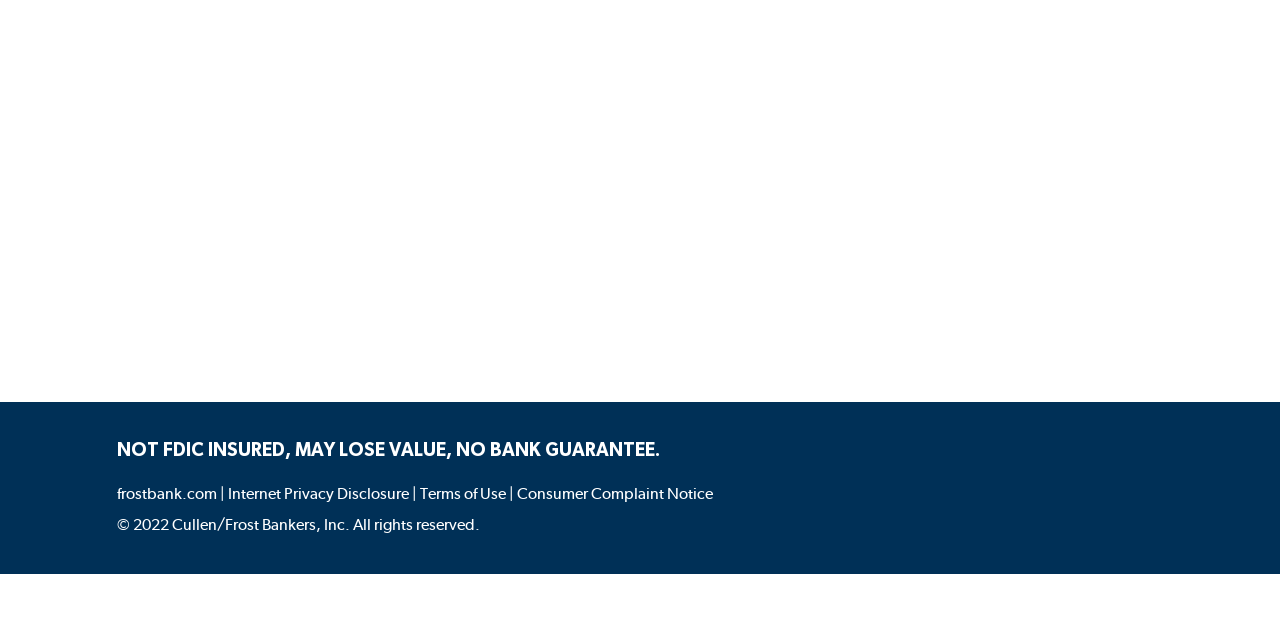Mark the bounding box of the element that matches the following description: "| Terms of Use".

[0.322, 0.756, 0.397, 0.786]